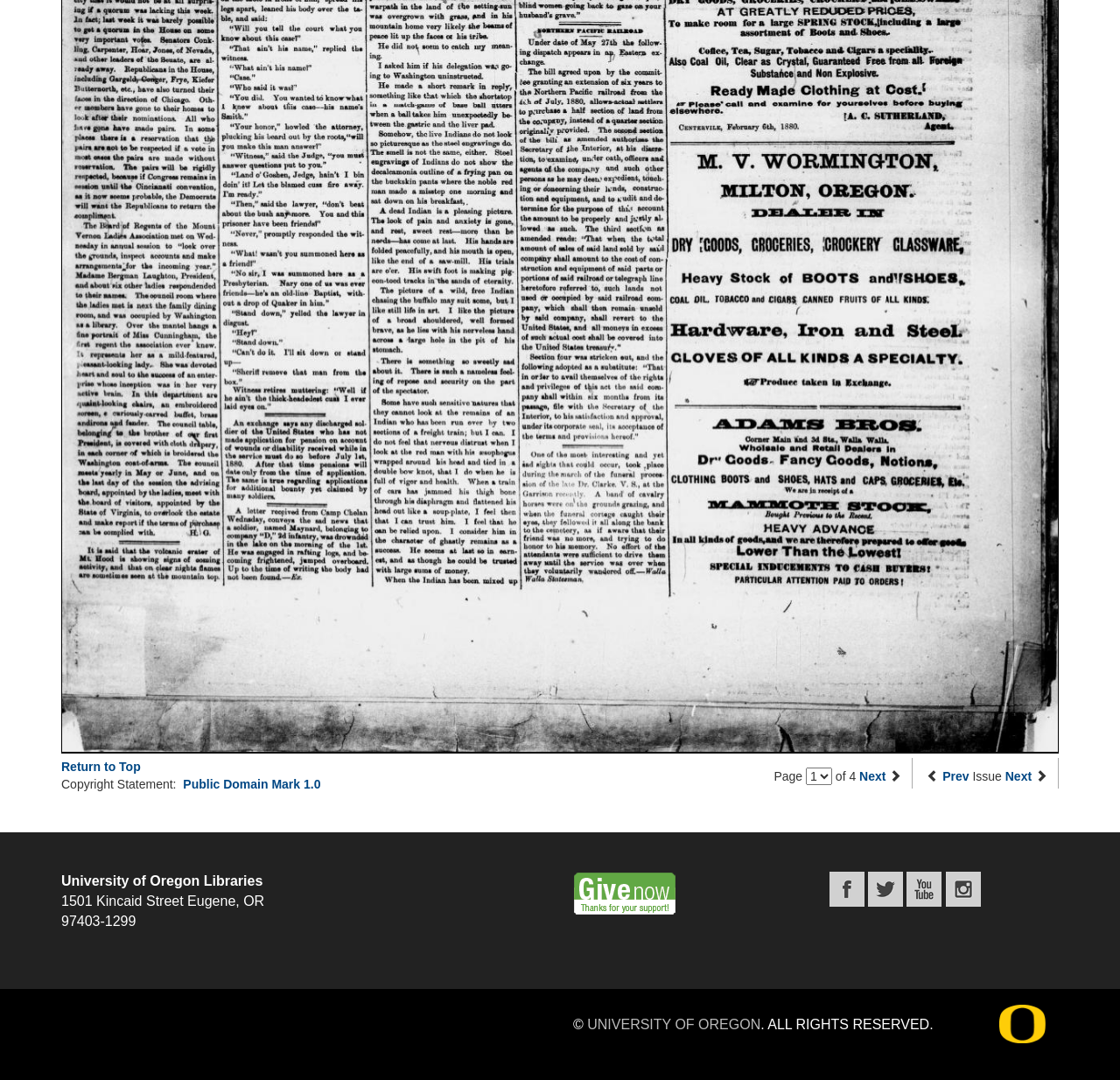Identify the bounding box coordinates of the area you need to click to perform the following instruction: "Go to the 'Next page'".

[0.767, 0.712, 0.791, 0.725]